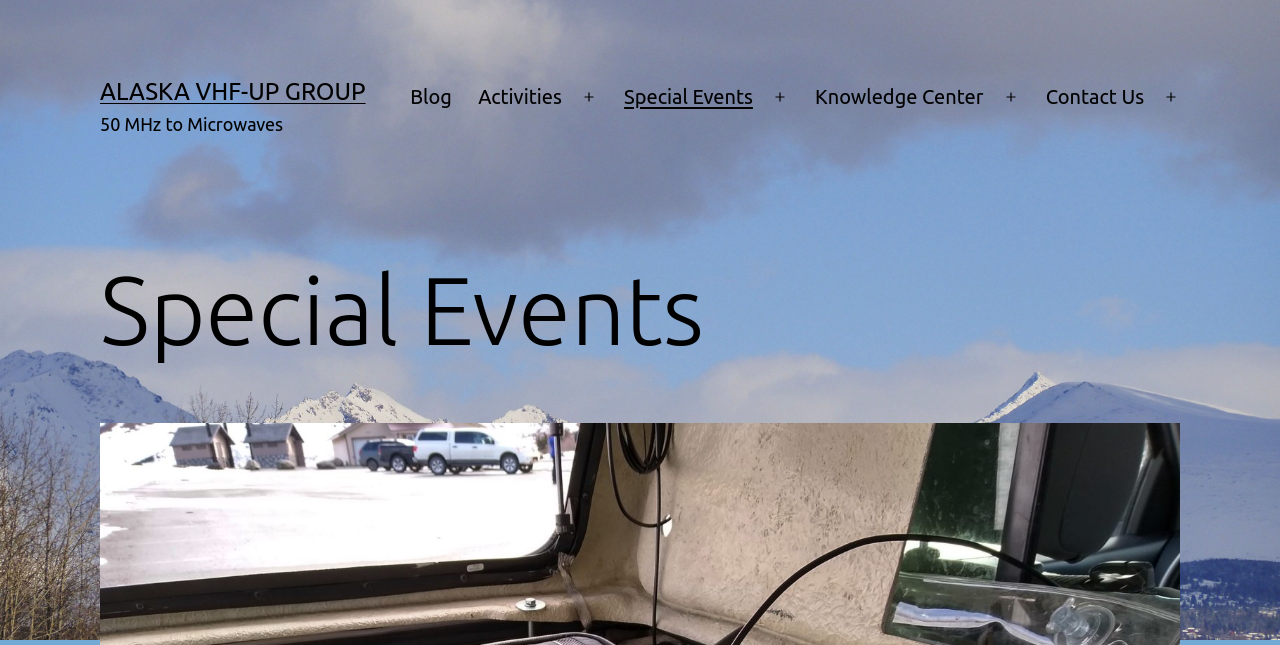Generate a thorough explanation of the webpage's elements.

The webpage is about the Alaska VHF-Up Group, specifically showcasing their special events. At the top-left corner, there is a link to the group's main page, labeled "ALASKA VHF-UP GROUP". Next to it, there is a static text "50 MHz to Microwaves", which might be a tagline or a description of the group's focus.

Below these elements, there is a primary navigation menu that spans across the top of the page, containing several links and buttons. The links are arranged from left to right, with "Blog" on the left, followed by "Activities", "Special Events", "Knowledge Center", and "Contact Us" on the right. Each link is accompanied by a button to open a menu, but none of them are expanded.

Underneath the navigation menu, there is a prominent heading that reads "Special Events", taking up a significant portion of the page. This heading is likely the title of the main content section, which is not provided in the accessibility tree.